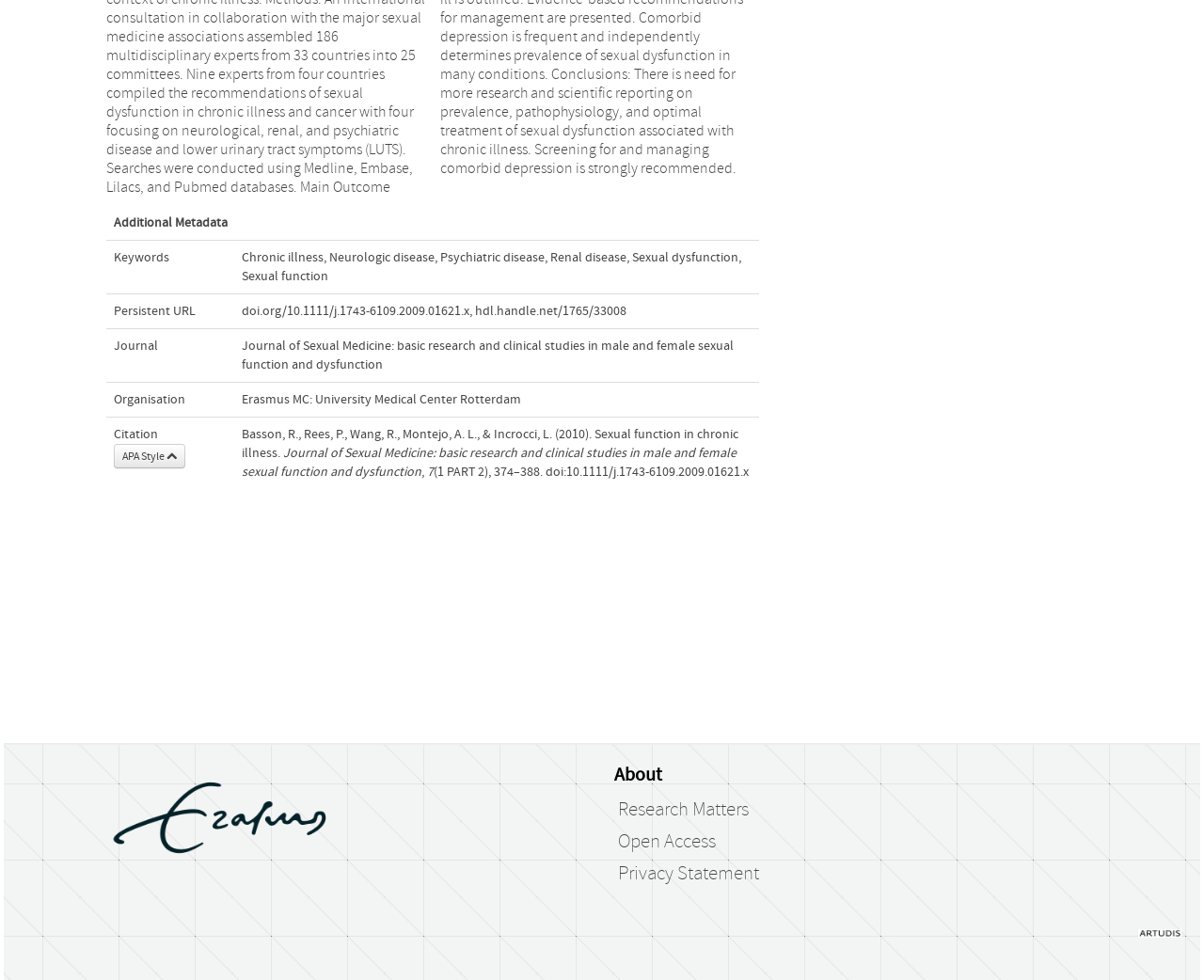Identify the bounding box coordinates for the UI element that matches this description: "hdl.handle.net/1765/33008".

[0.394, 0.31, 0.52, 0.325]